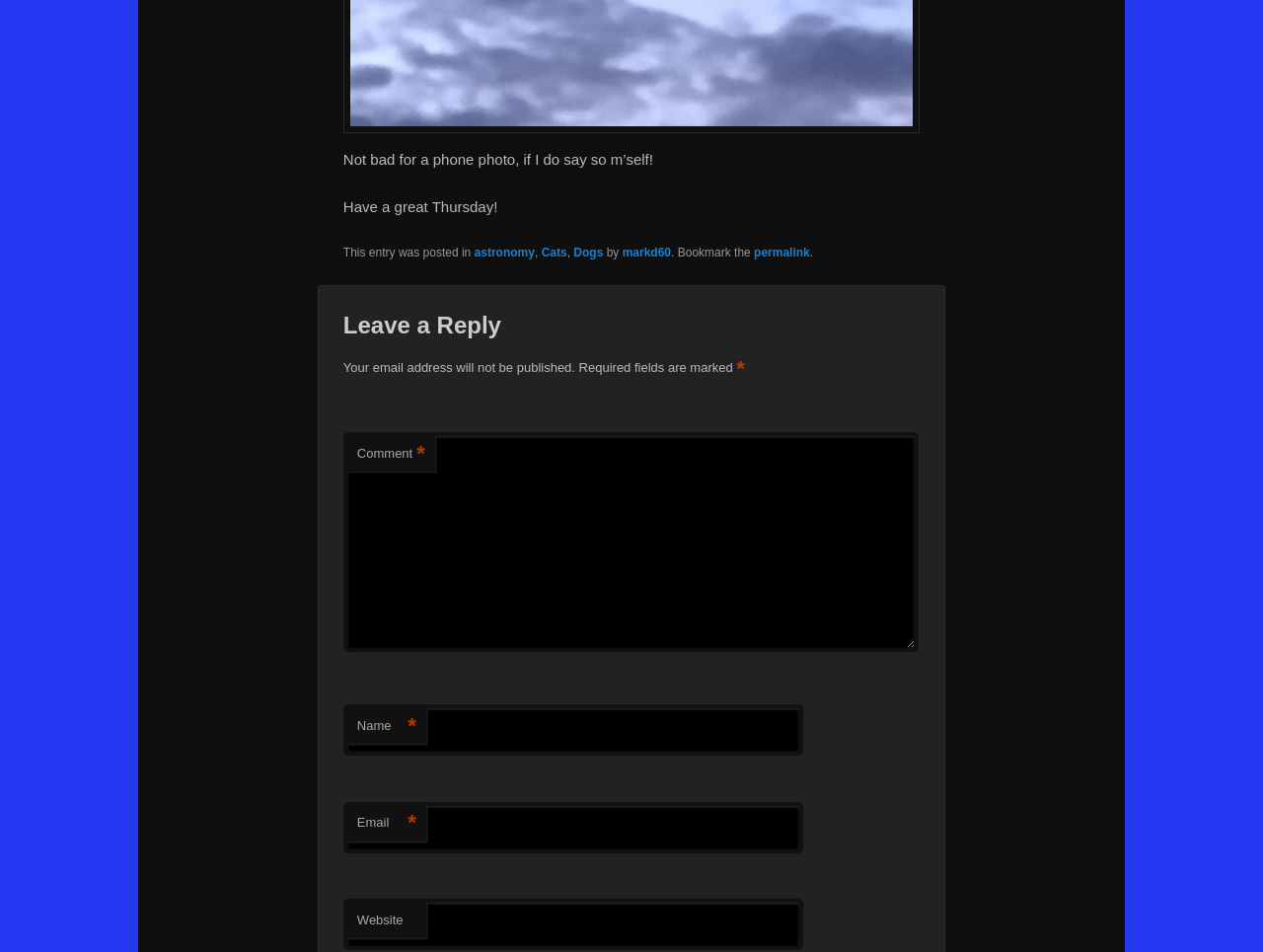Given the element description, predict the bounding box coordinates in the format (top-left x, top-left y, bottom-right x, bottom-right y), using floating point numbers between 0 and 1: markd60

[0.493, 0.258, 0.531, 0.273]